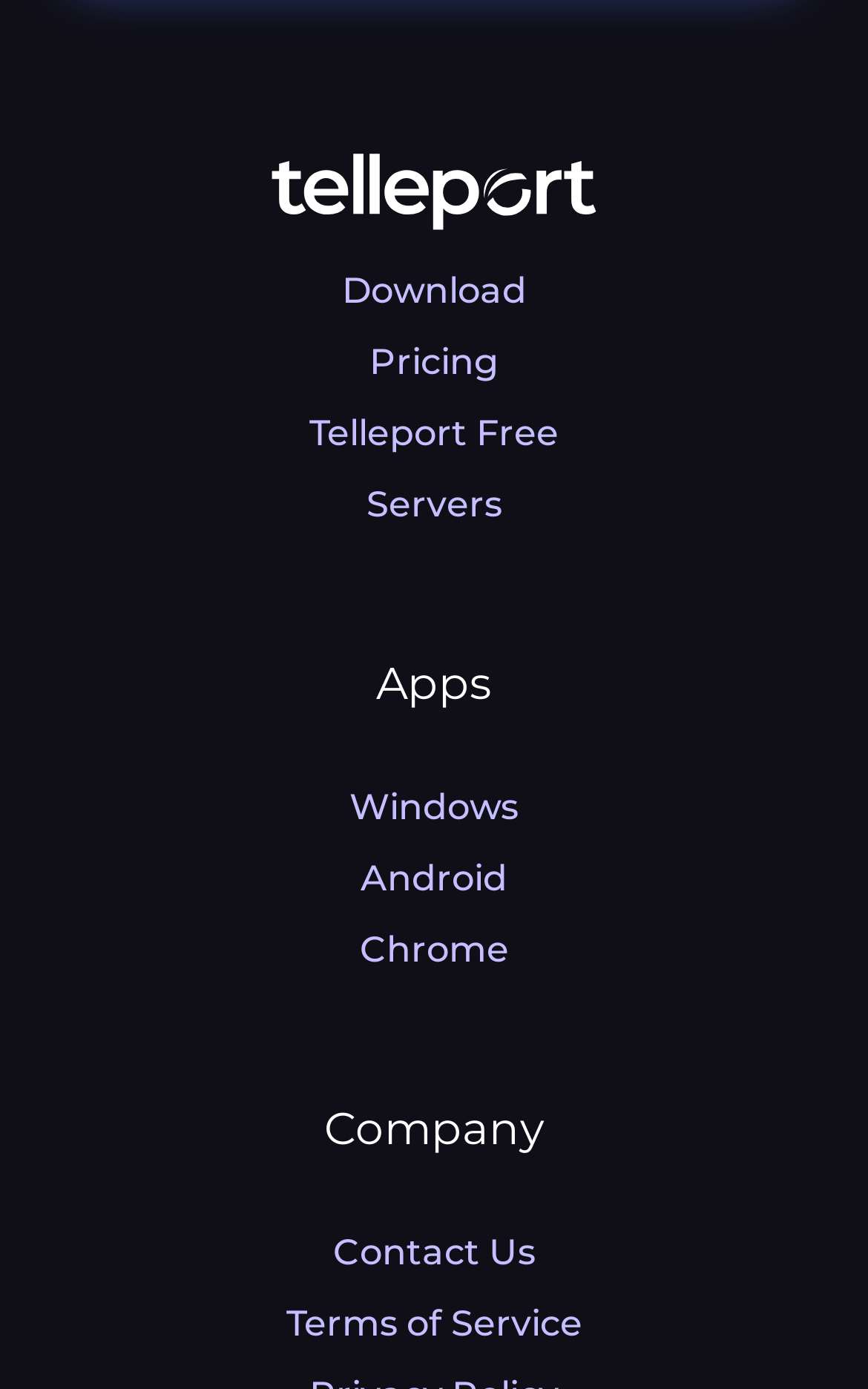Pinpoint the bounding box coordinates for the area that should be clicked to perform the following instruction: "Learn about the company".

[0.1, 0.793, 0.9, 0.831]